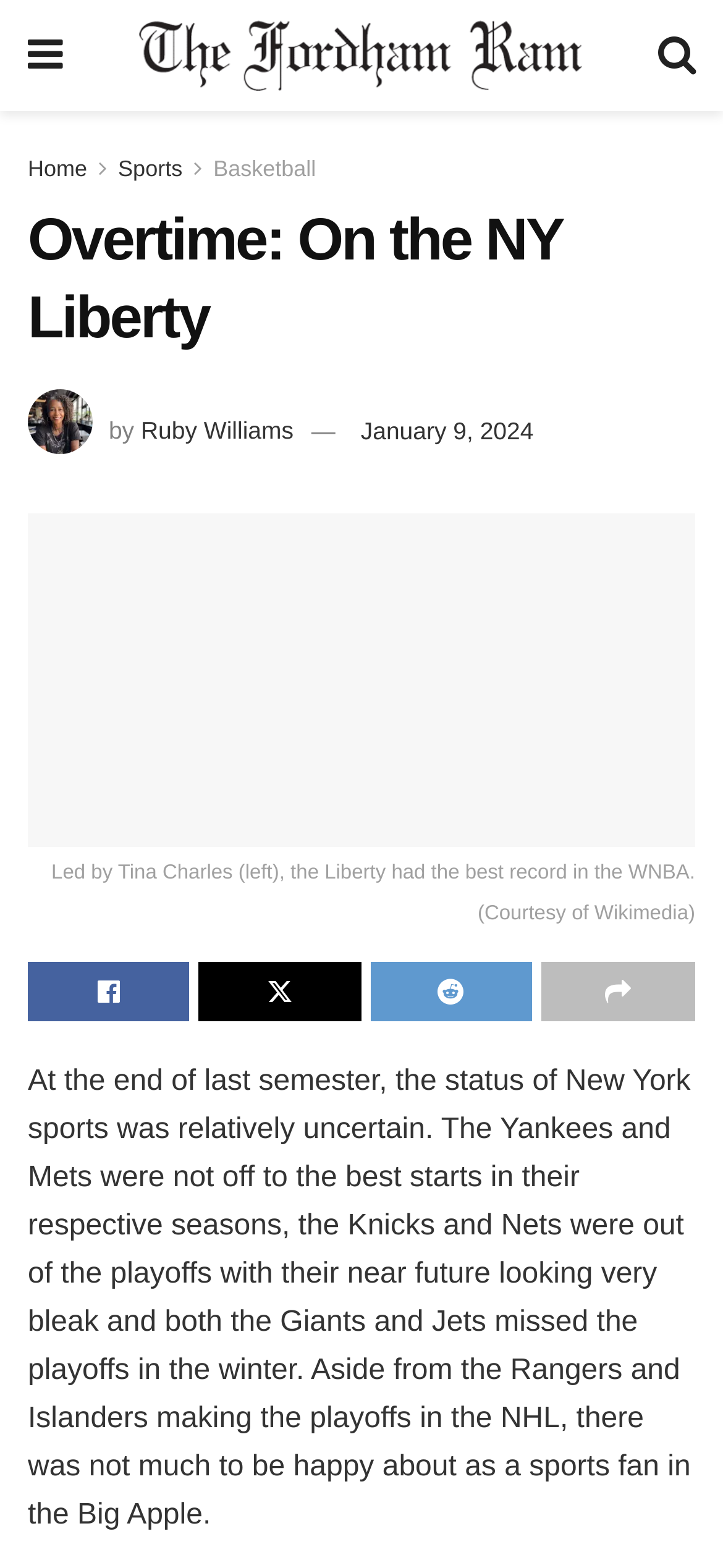Determine the bounding box coordinates for the UI element with the following description: "Ruby Williams". The coordinates should be four float numbers between 0 and 1, represented as [left, top, right, bottom].

[0.195, 0.266, 0.406, 0.284]